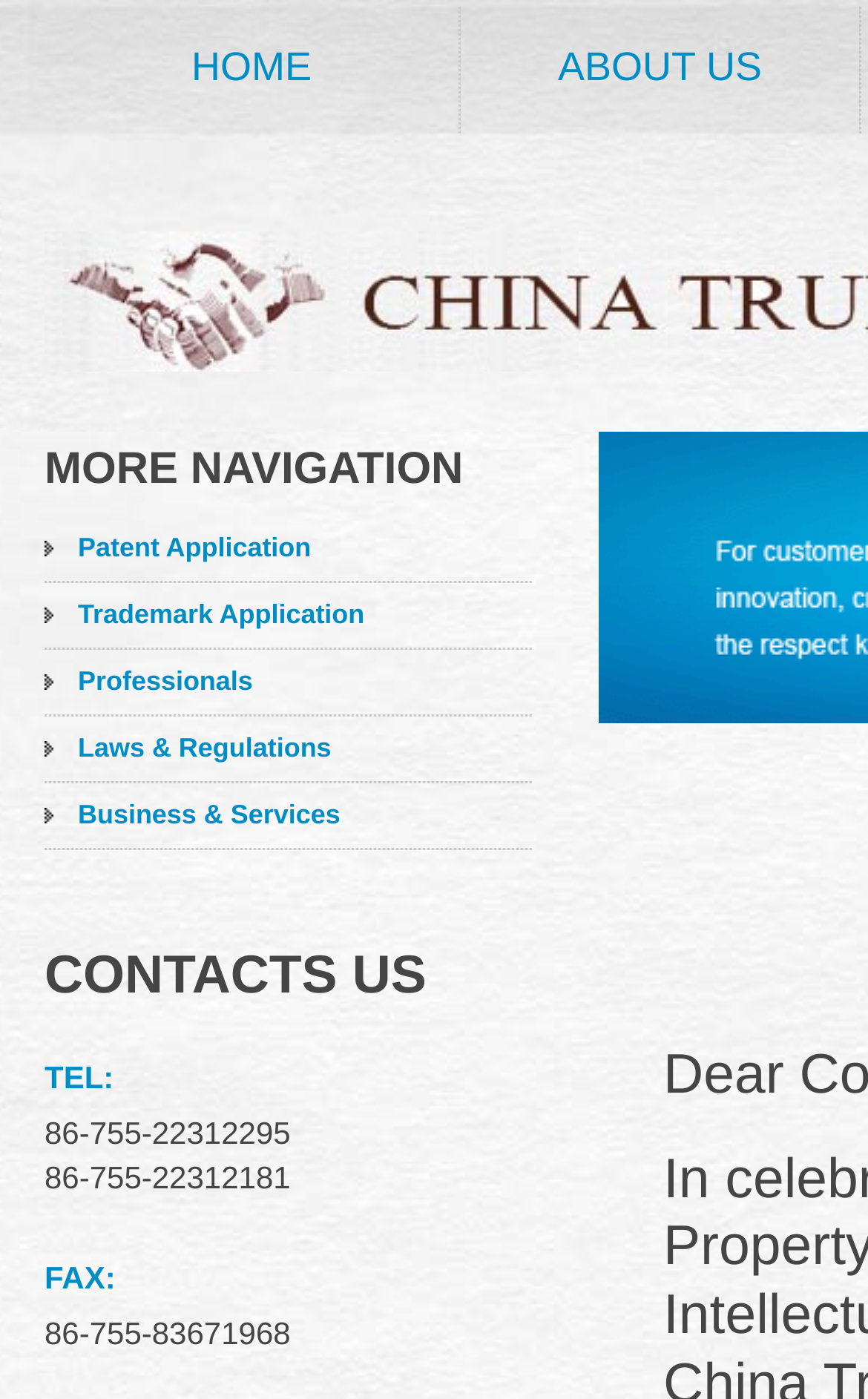Find the bounding box coordinates for the HTML element described in this sentence: "Laws & Regulations". Provide the coordinates as four float numbers between 0 and 1, in the format [left, top, right, bottom].

[0.09, 0.523, 0.382, 0.546]